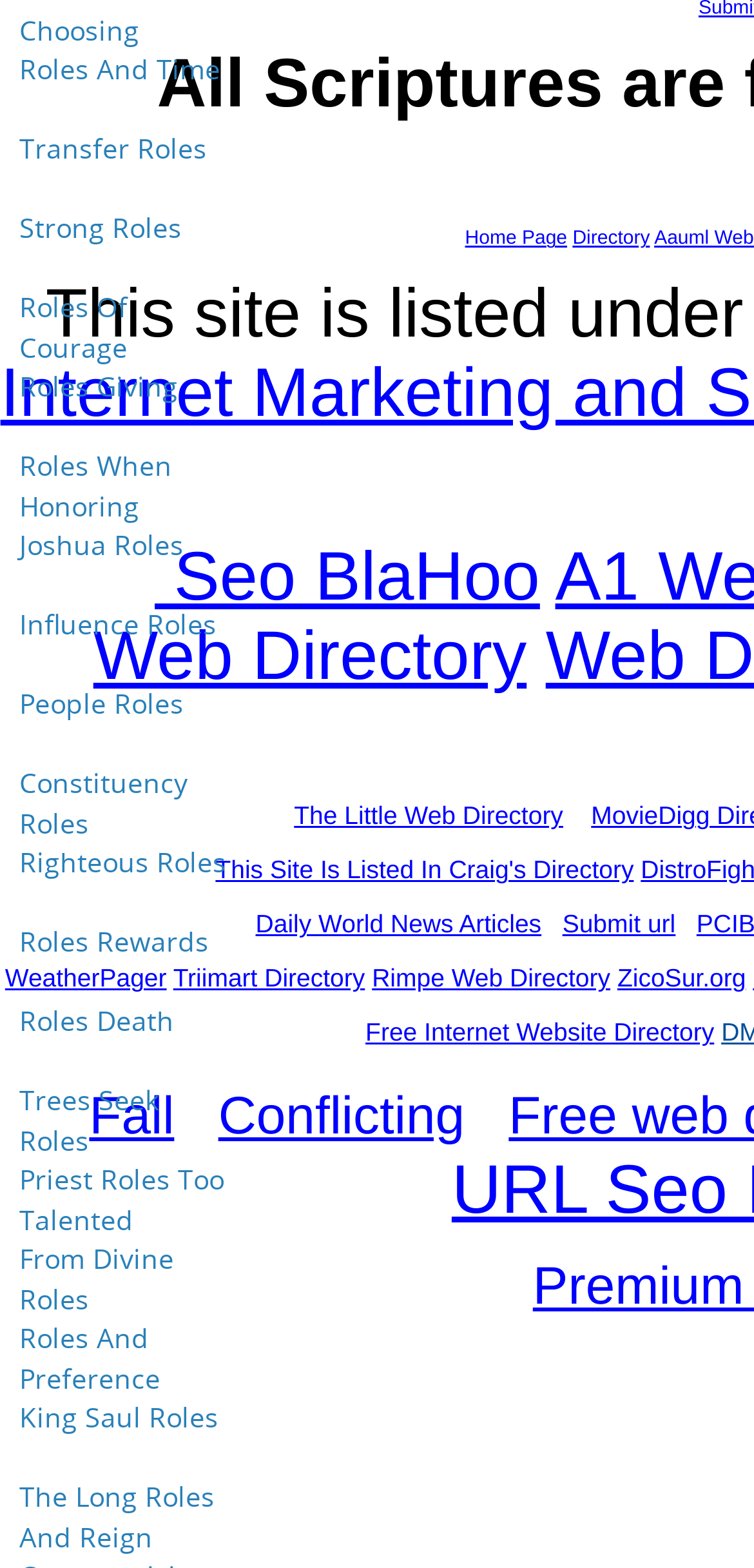Please provide the bounding box coordinate of the region that matches the element description: Roles Giving. Coordinates should be in the format (top-left x, top-left y, bottom-right x, bottom-right y) and all values should be between 0 and 1.

[0.0, 0.221, 0.333, 0.271]